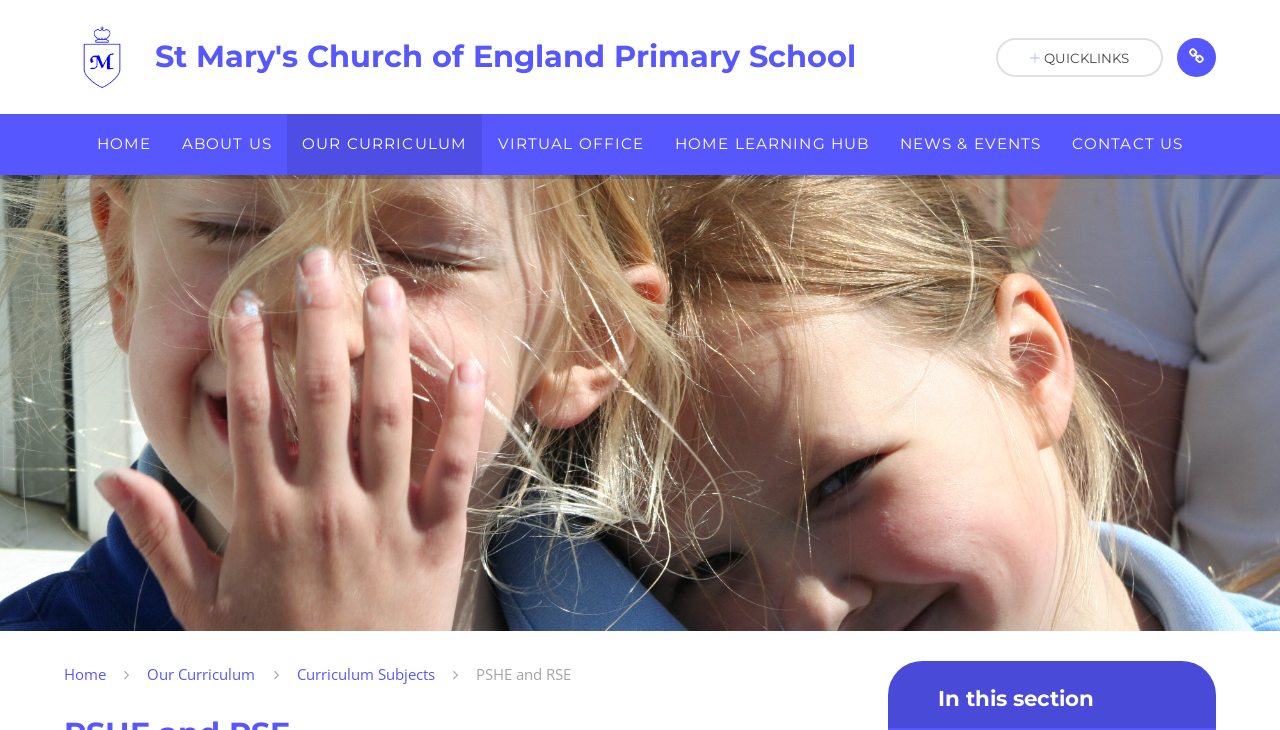What is the purpose of the button with an image?
Please give a detailed answer to the question using the information shown in the image.

I found the purpose of the button with an image by looking at the element with the 'button' type and the bounding box coordinates that are close to the search box, and I inferred that the button is used to trigger the search function.